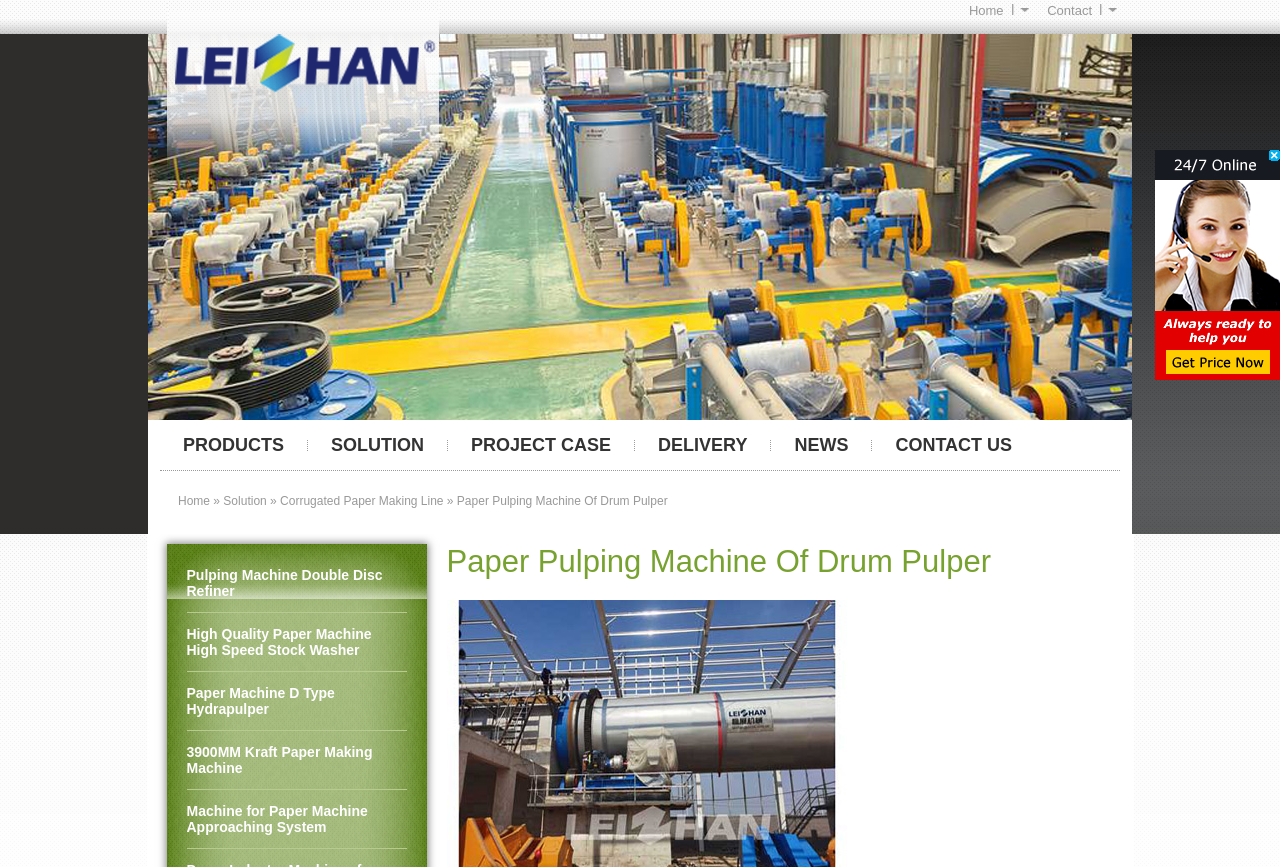How many main navigation links are there? Analyze the screenshot and reply with just one word or a short phrase.

6